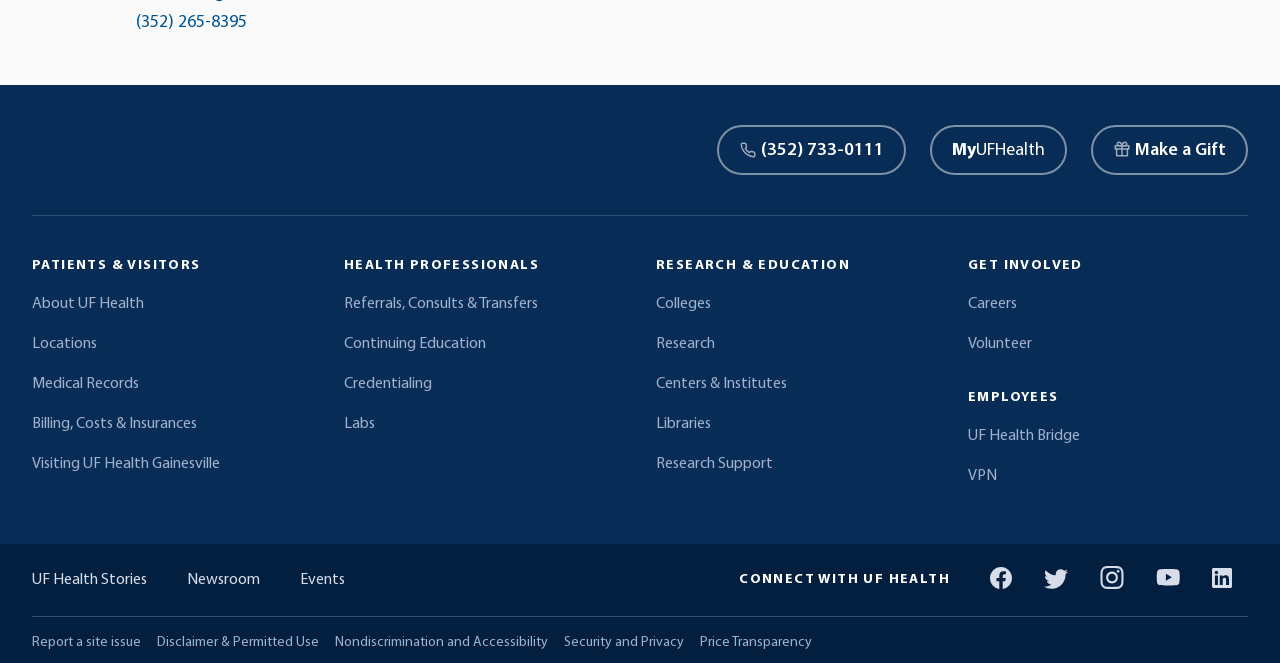Identify the bounding box for the UI element described as: "About UF Health". Ensure the coordinates are four float numbers between 0 and 1, formatted as [left, top, right, bottom].

[0.025, 0.44, 0.244, 0.476]